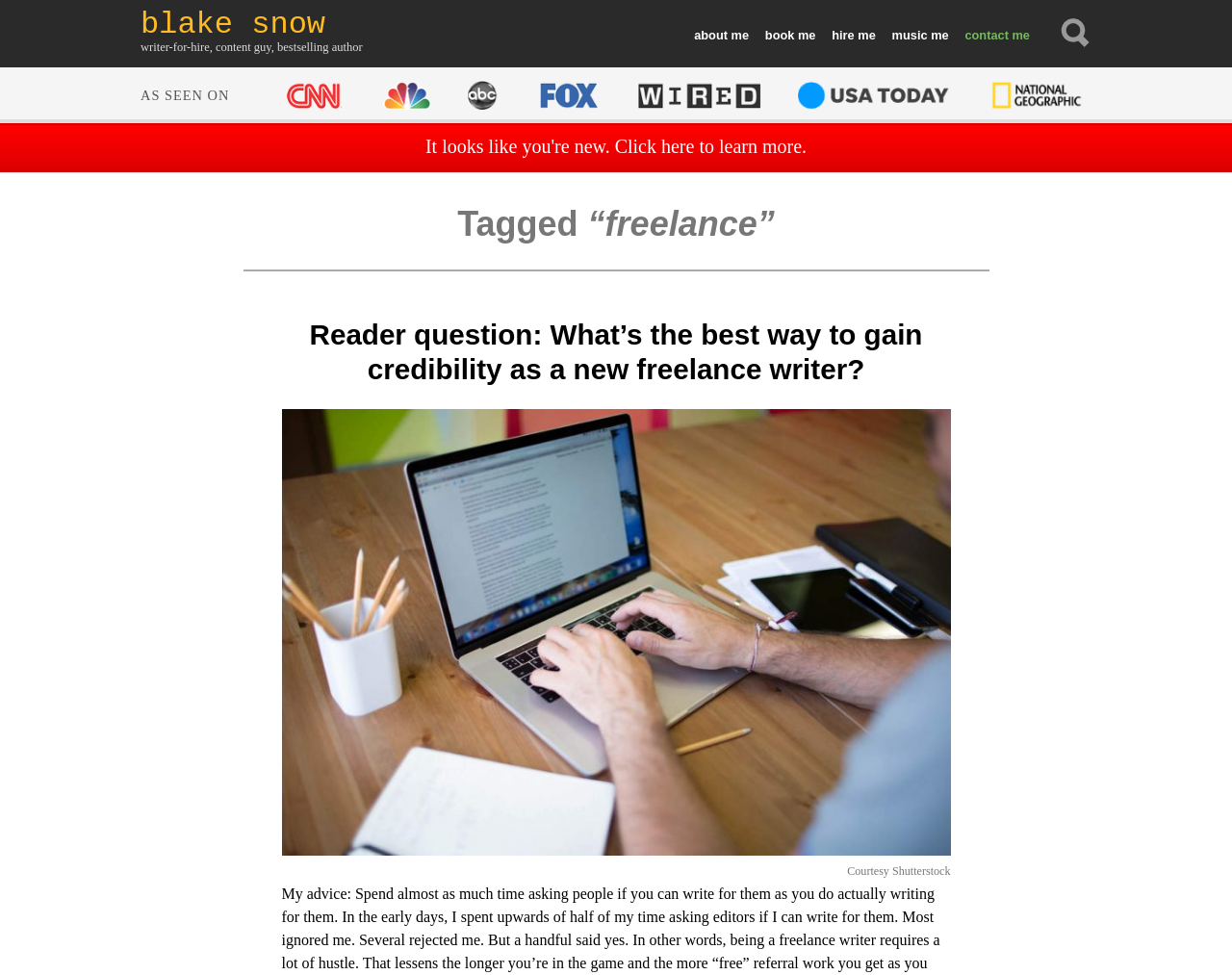Explain the webpage in detail, including its primary components.

The webpage appears to be a personal website or blog of a freelance writer, Blake Snow. At the top left, there is a link with the text "blake snow" which is also a heading. Below it, there is a heading that describes Blake Snow as a "writer-for-hire, content guy, bestselling author". 

On the top right, there are five links: "about me", "book me", "hire me", "music me", and "contact me", which are evenly spaced and aligned horizontally. 

Below the heading, there is a link with a long text that mentions various media outlets such as CNN, NBC, ABC, Fox, Wired, Yahoo!, BusinessWeek, and Wall Street Journal, indicating that Blake Snow has been featured in these publications. To the right of this link, there is an image with the same description.

On the left side of the page, there is a link that says "It looks like you're new. Click here to learn more." Below it, there is a header section that contains a heading "Tagged “freelance”". 

Inside this section, there is a heading that asks a question "What’s the best way to gain credibility as a new freelance writer?" which is also a link. Below it, there is an image with a caption "Courtesy Shutterstock" at the bottom right of the image.